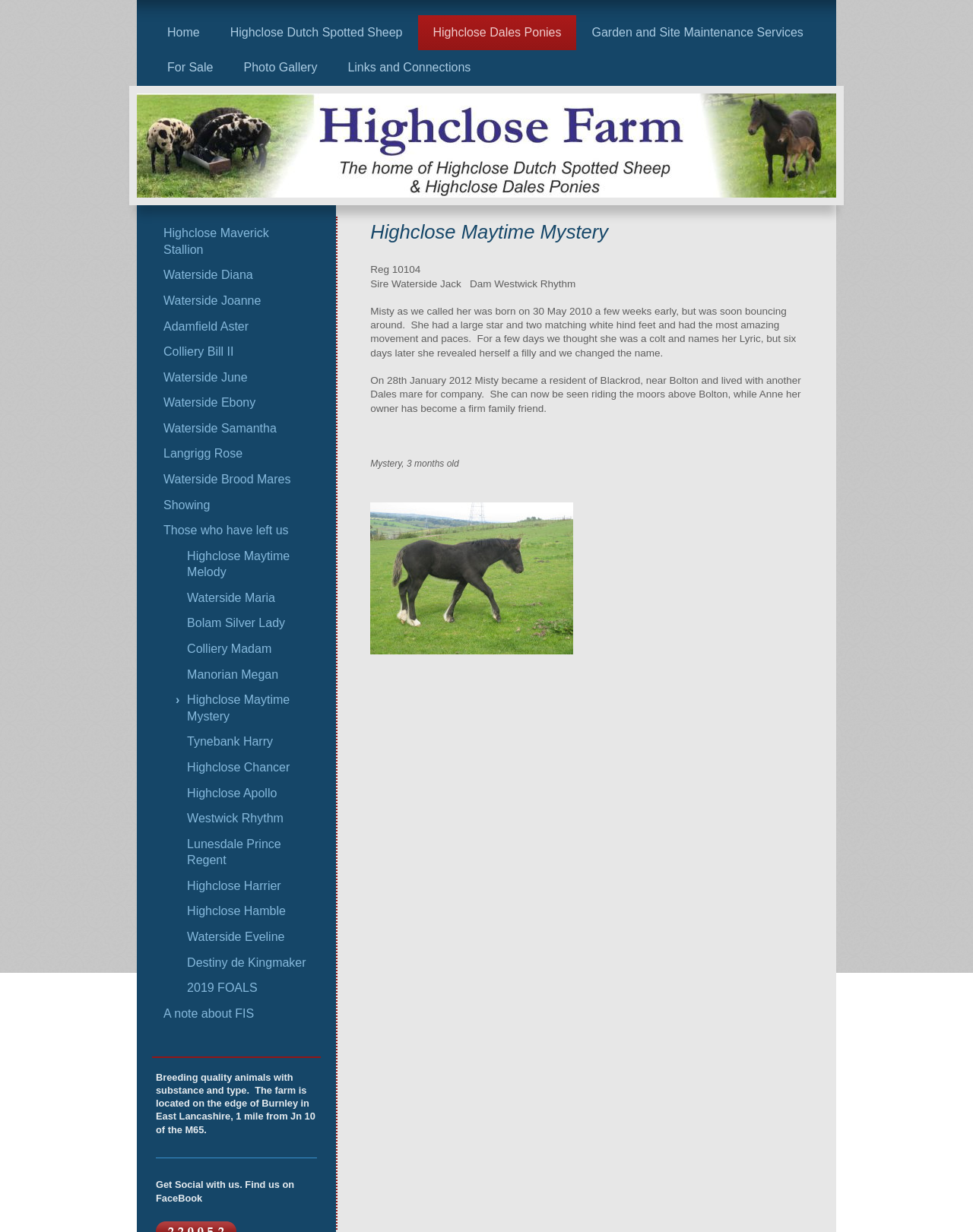Please identify the bounding box coordinates of the element on the webpage that should be clicked to follow this instruction: "Open Instagram menu". The bounding box coordinates should be given as four float numbers between 0 and 1, formatted as [left, top, right, bottom].

None